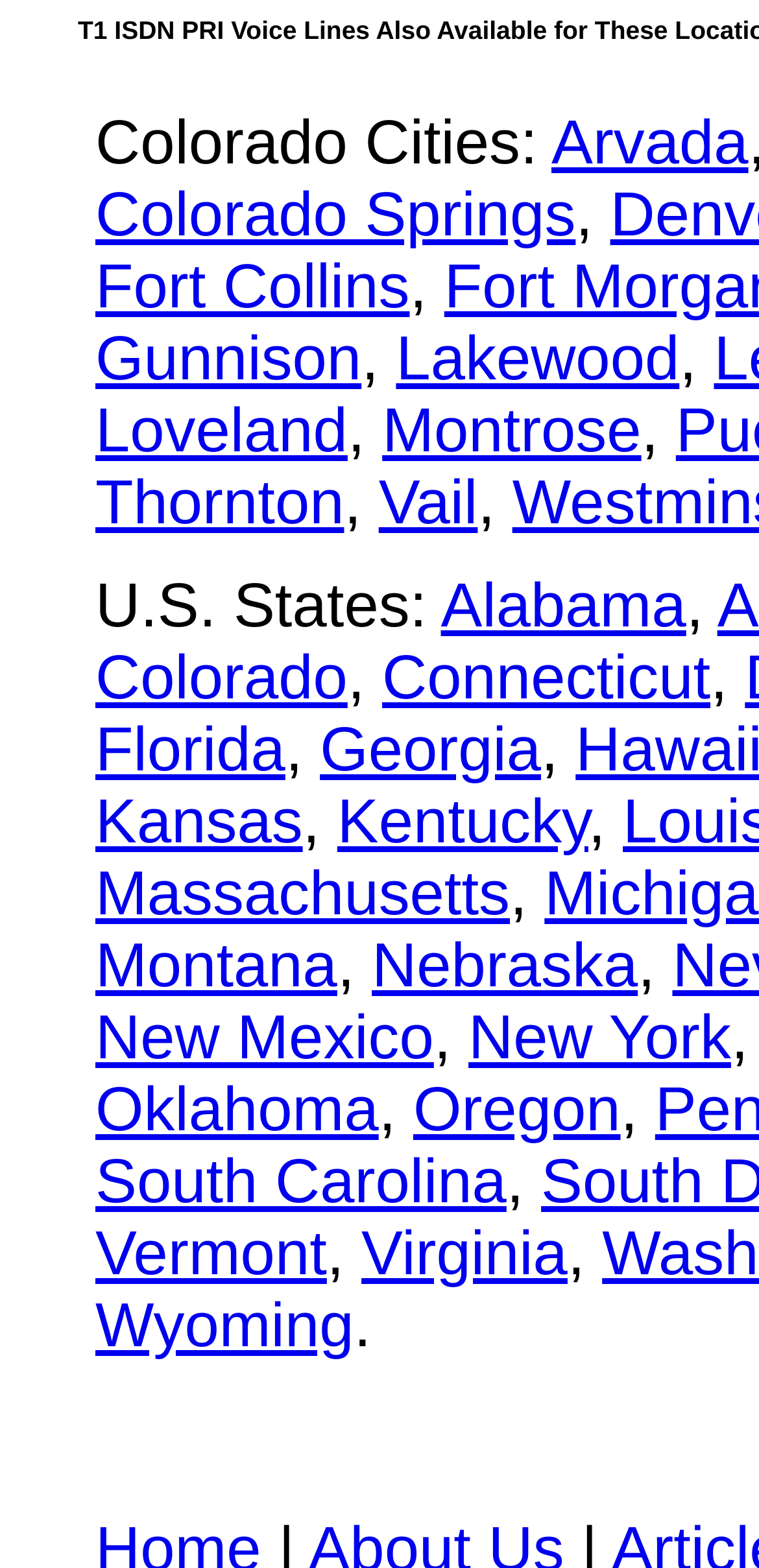What is the last state listed?
Using the image as a reference, answer with just one word or a short phrase.

Wyoming